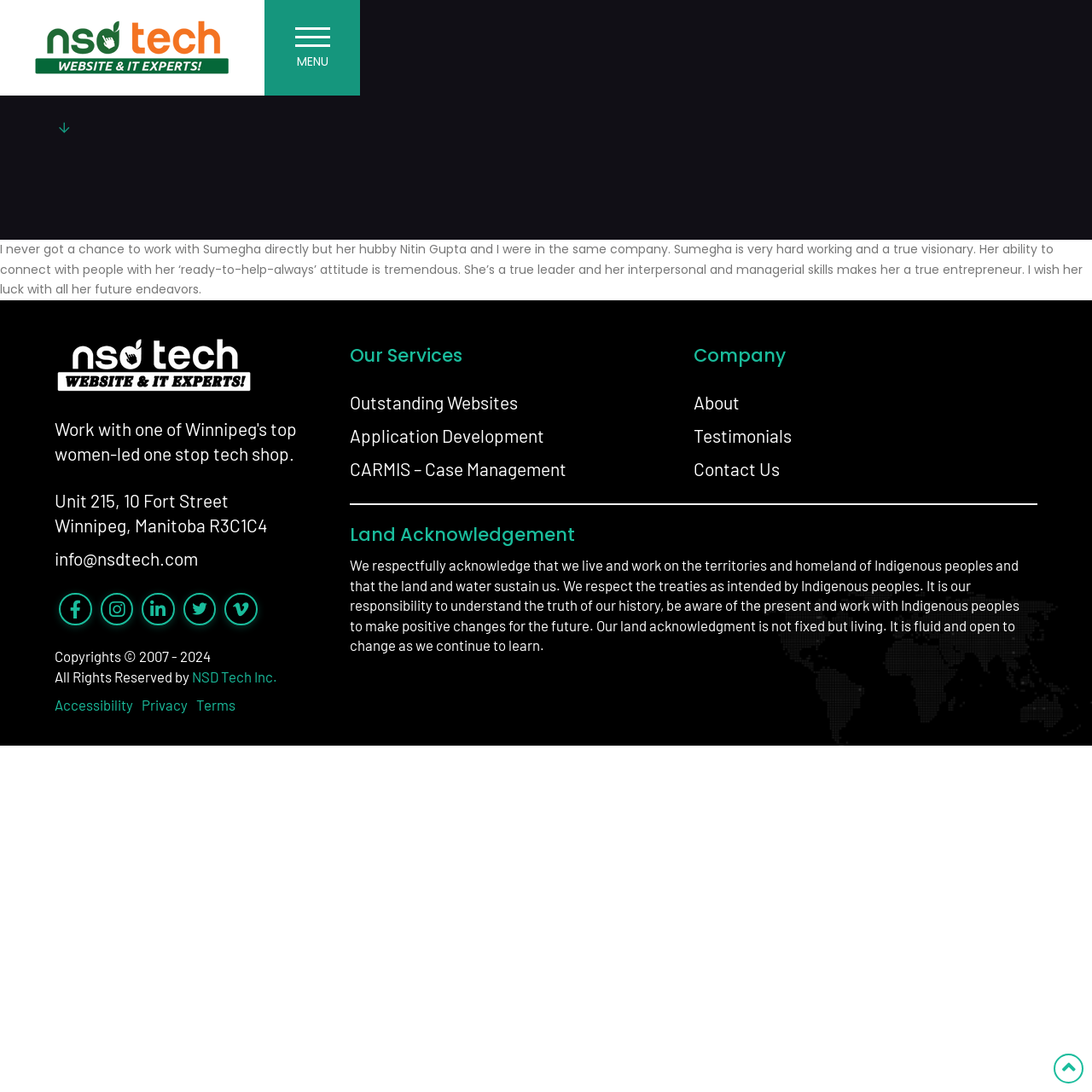Determine the bounding box coordinates of the target area to click to execute the following instruction: "View the company's address."

[0.05, 0.443, 0.245, 0.496]